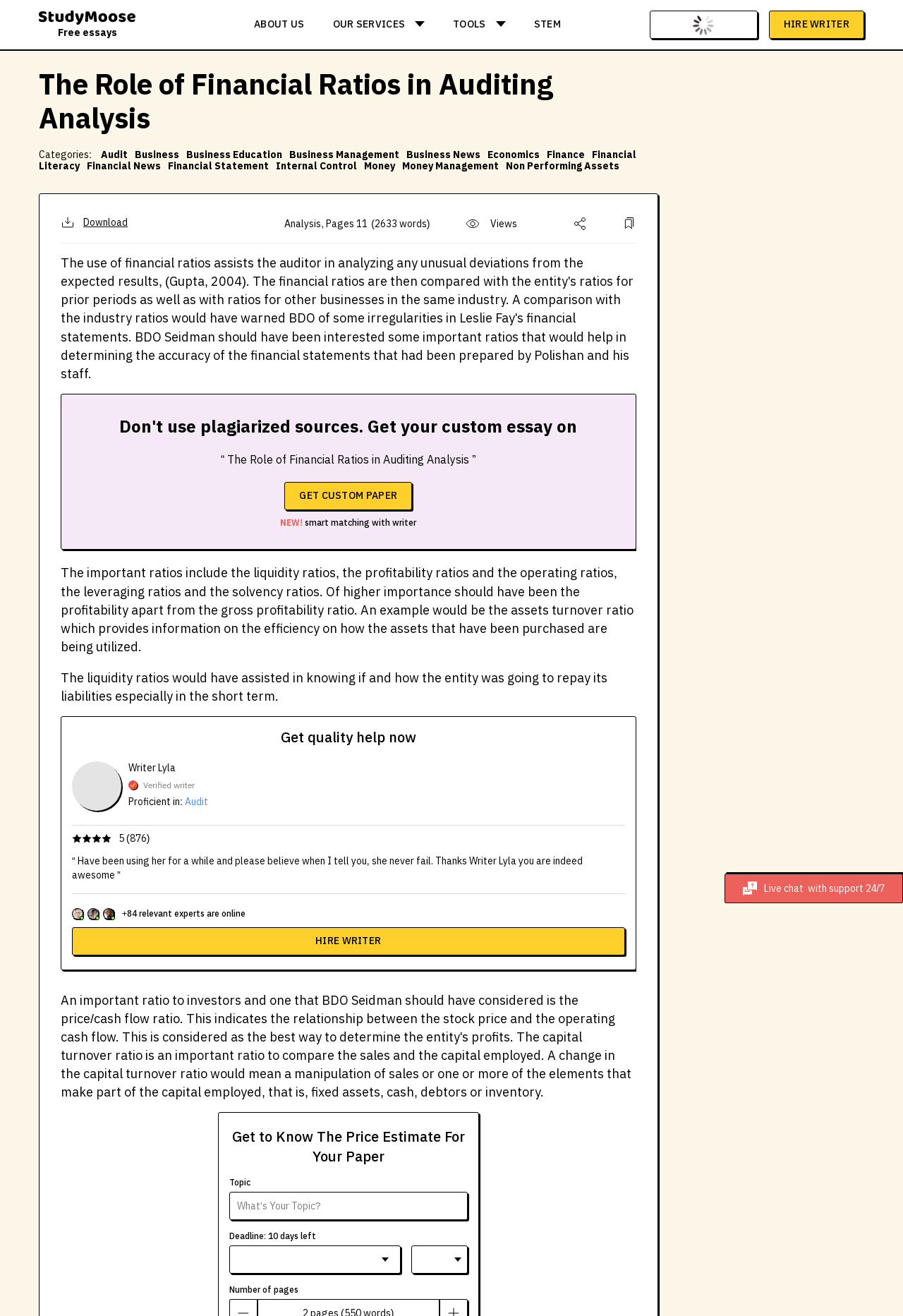What is the category of the essay?
Based on the image, provide your answer in one word or phrase.

Audit